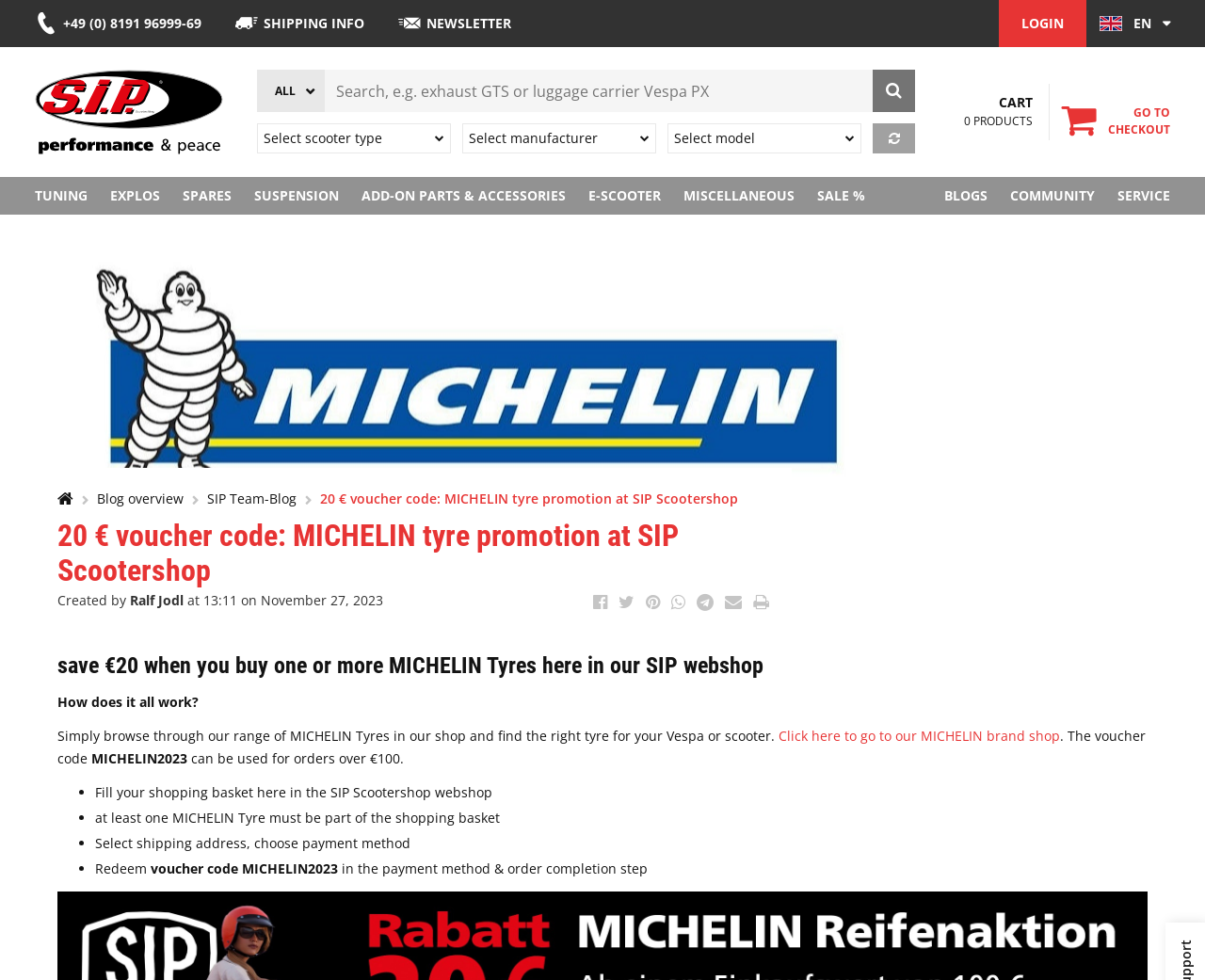Determine the bounding box coordinates of the clickable element to complete this instruction: "Share this product on Facebook". Provide the coordinates in the format of four float numbers between 0 and 1, [left, top, right, bottom].

[0.492, 0.602, 0.504, 0.625]